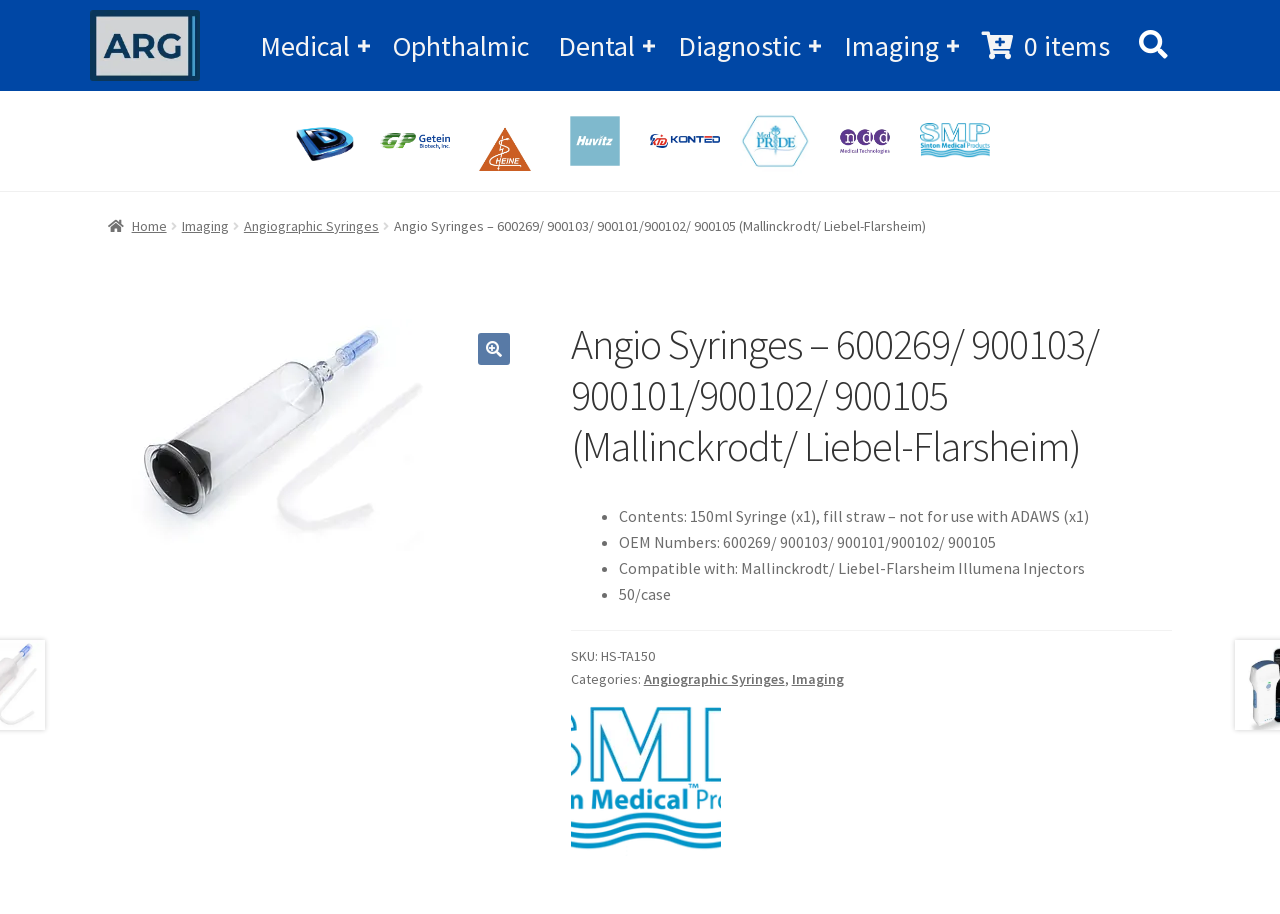How many items are in the cart?
Using the image as a reference, give a one-word or short phrase answer.

0